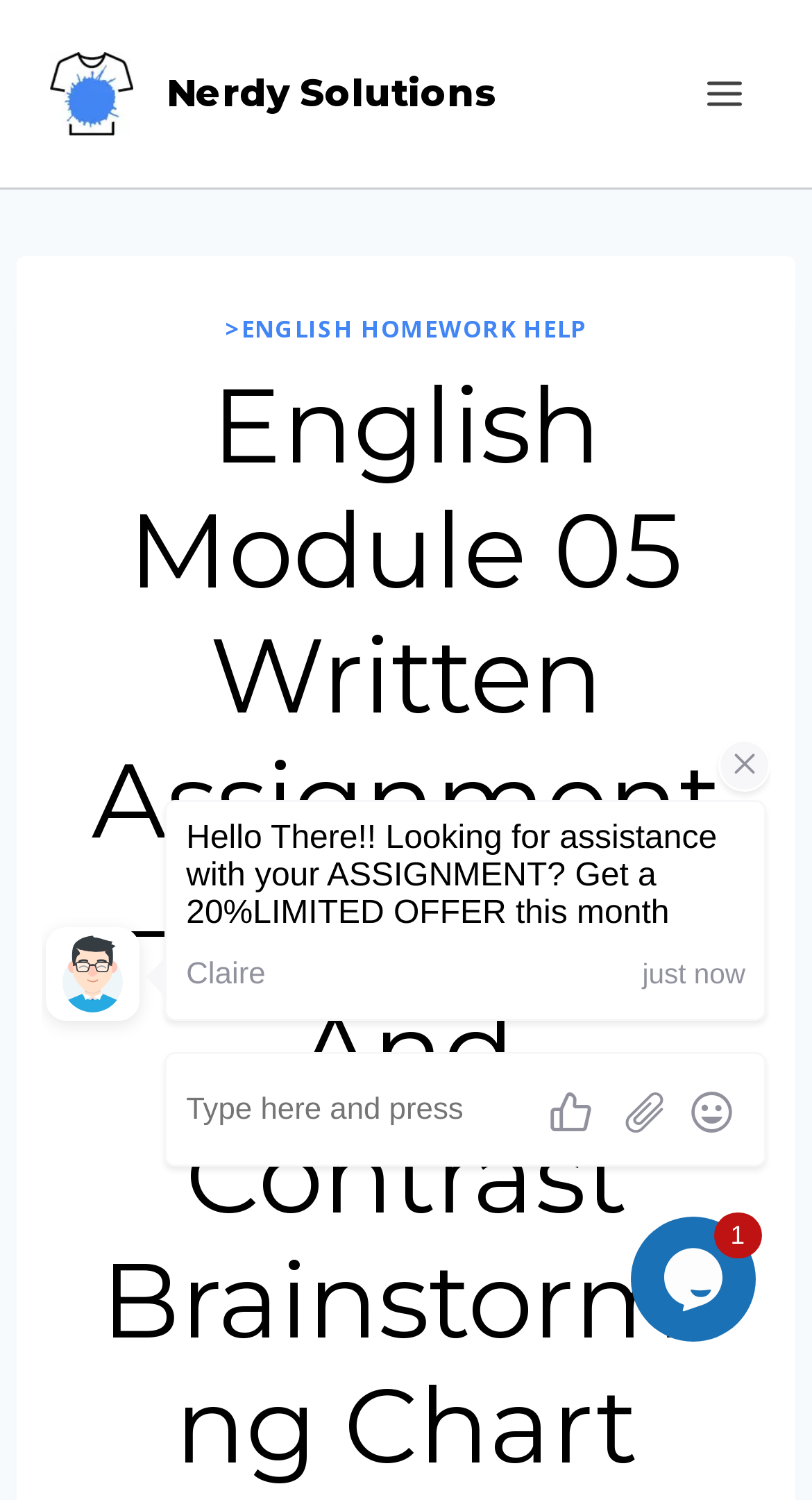What is the logo of the website?
Based on the screenshot, respond with a single word or phrase.

Nerdy Solutions